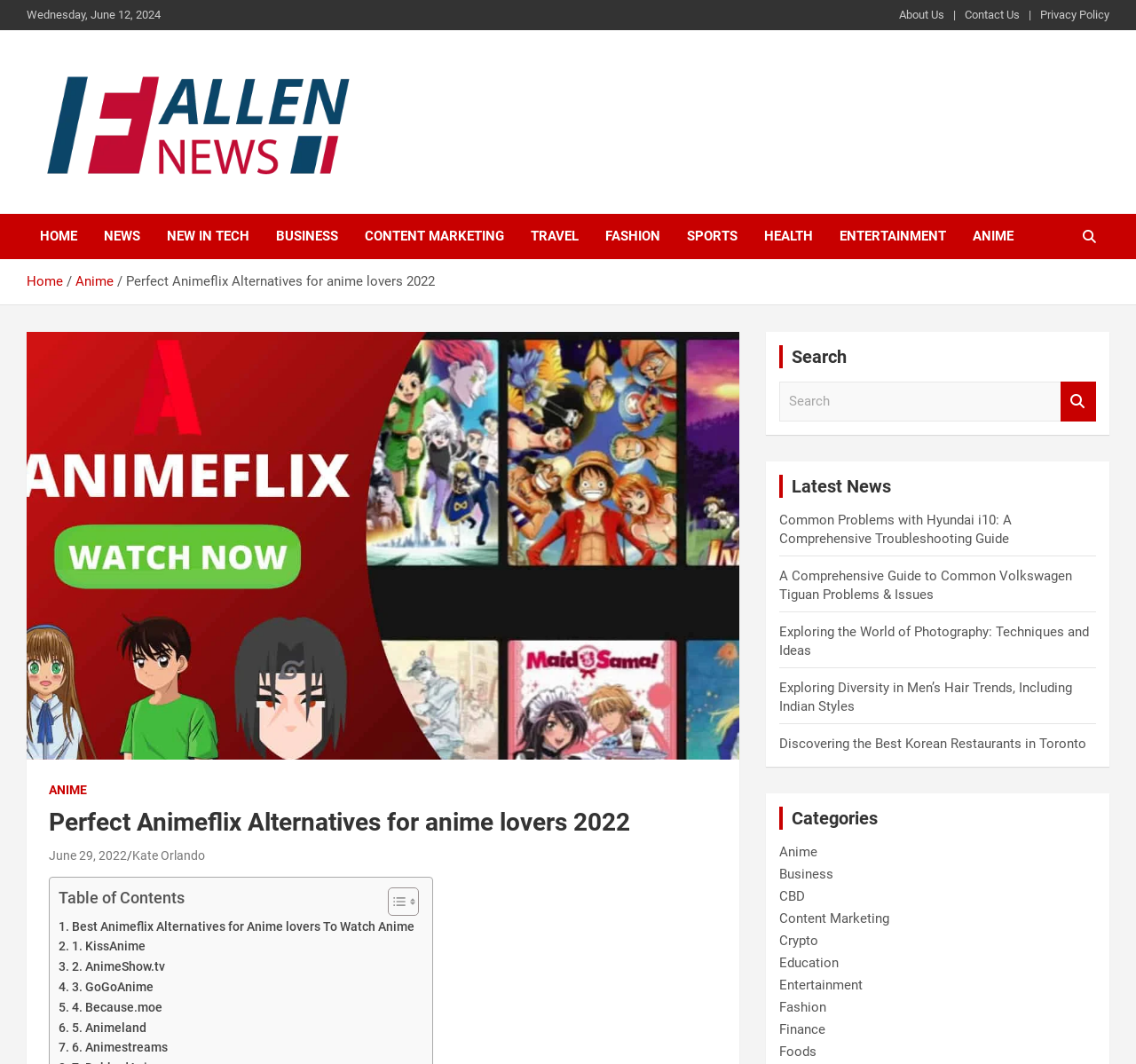Please locate and retrieve the main header text of the webpage.

Perfect Animeflix Alternatives for anime lovers 2022